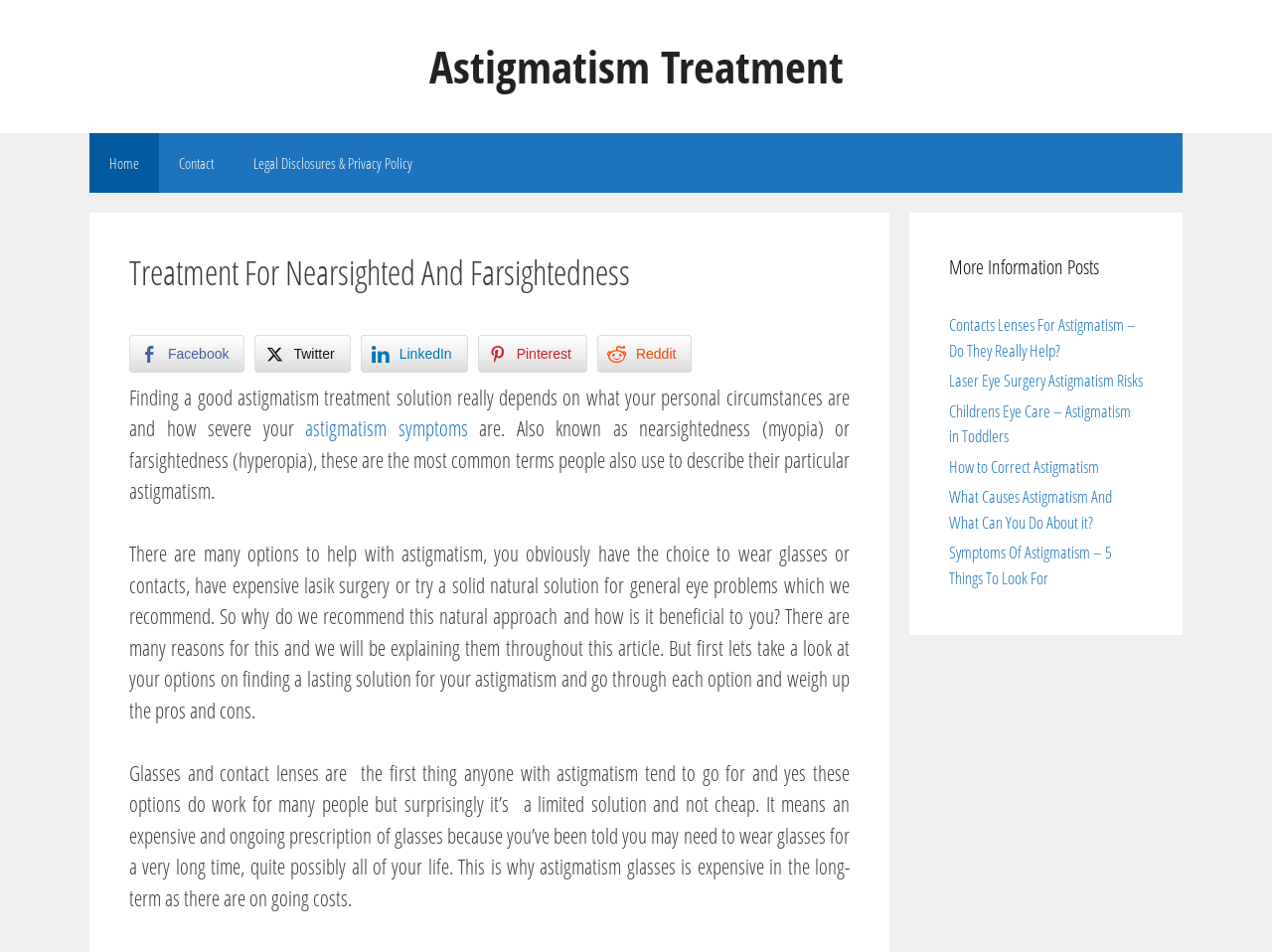Find and indicate the bounding box coordinates of the region you should select to follow the given instruction: "Share on Facebook".

[0.102, 0.352, 0.193, 0.391]